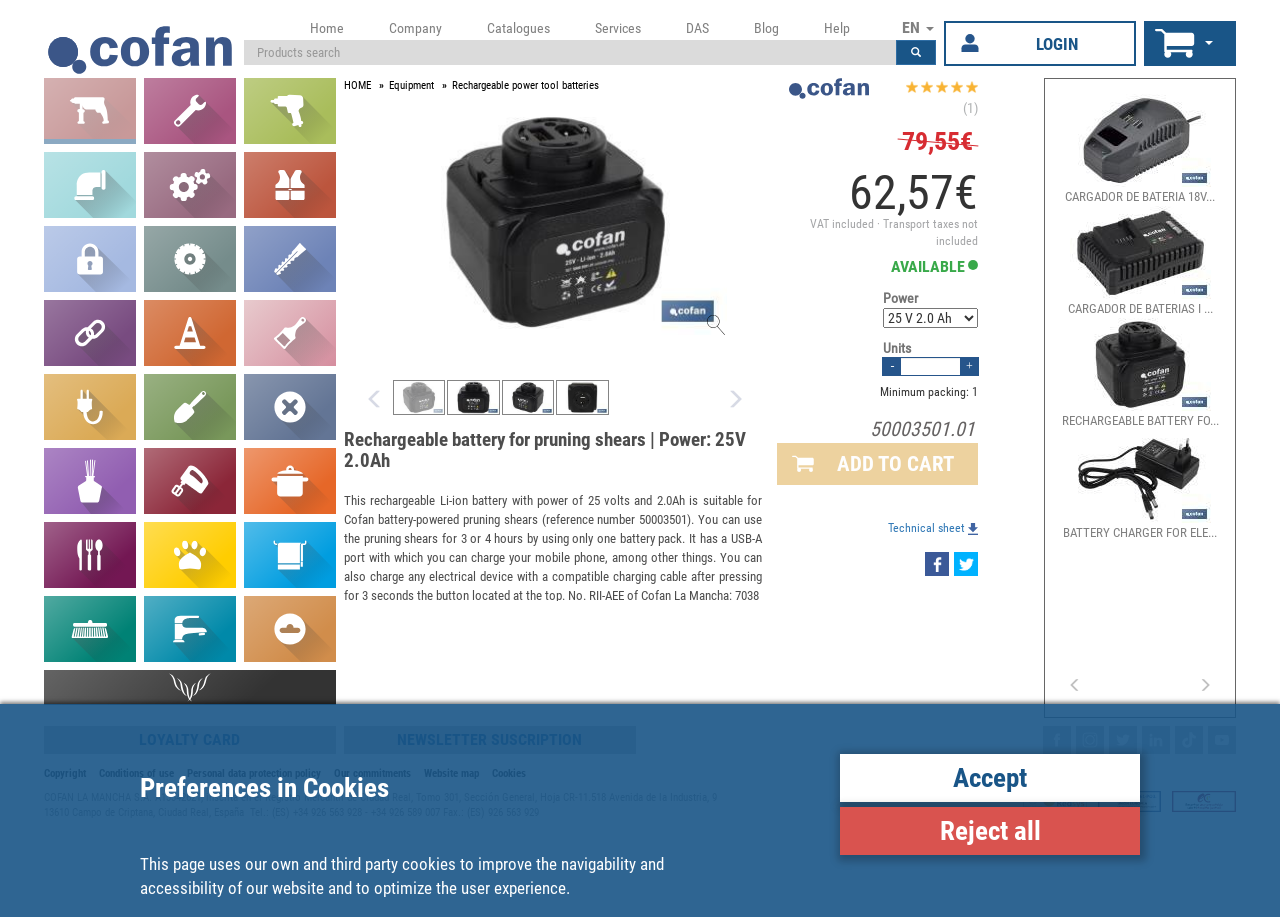Please mark the bounding box coordinates of the area that should be clicked to carry out the instruction: "View the technical sheet".

[0.694, 0.568, 0.764, 0.586]